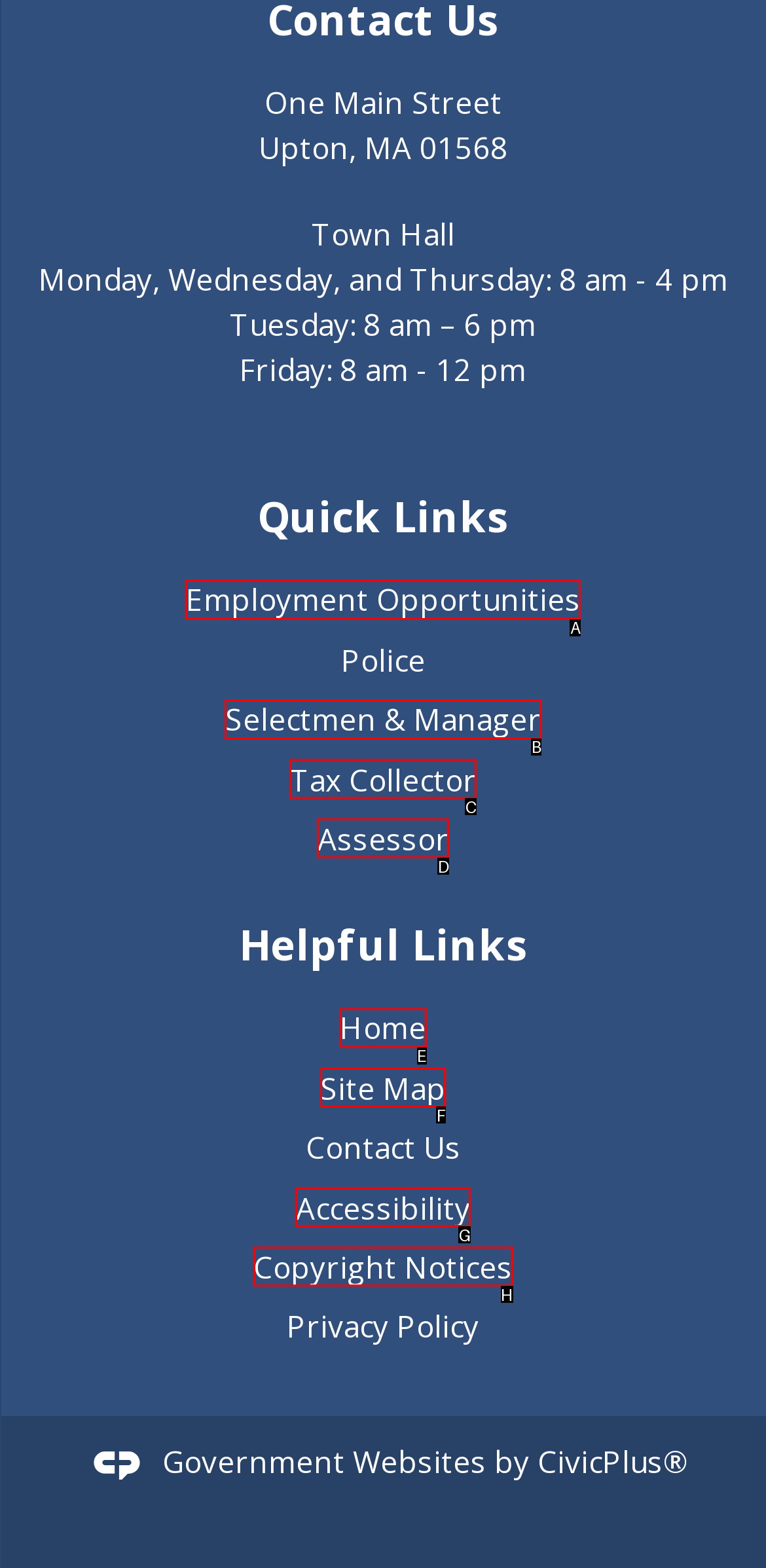Which lettered option should I select to achieve the task: browse other topics in Help for v2 according to the highlighted elements in the screenshot?

None